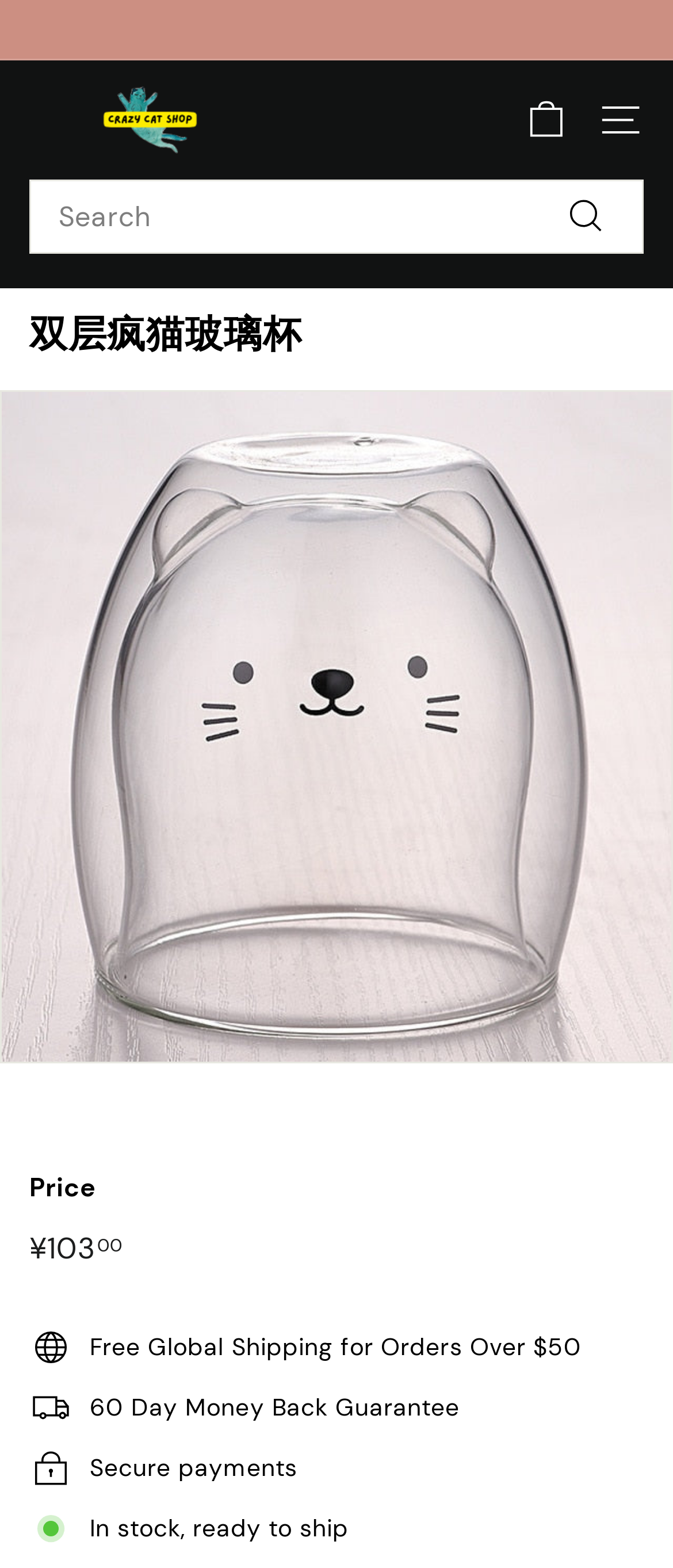Is the product in stock?
Respond with a short answer, either a single word or a phrase, based on the image.

Yes